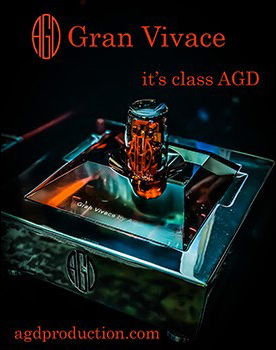Review the image closely and give a comprehensive answer to the question: What is the website provided in the image?

The question asks about the website provided in the image. Upon examining the image, I notice that the website 'agdproduction.com' is mentioned at the bottom, which invites viewers to learn more about the product.